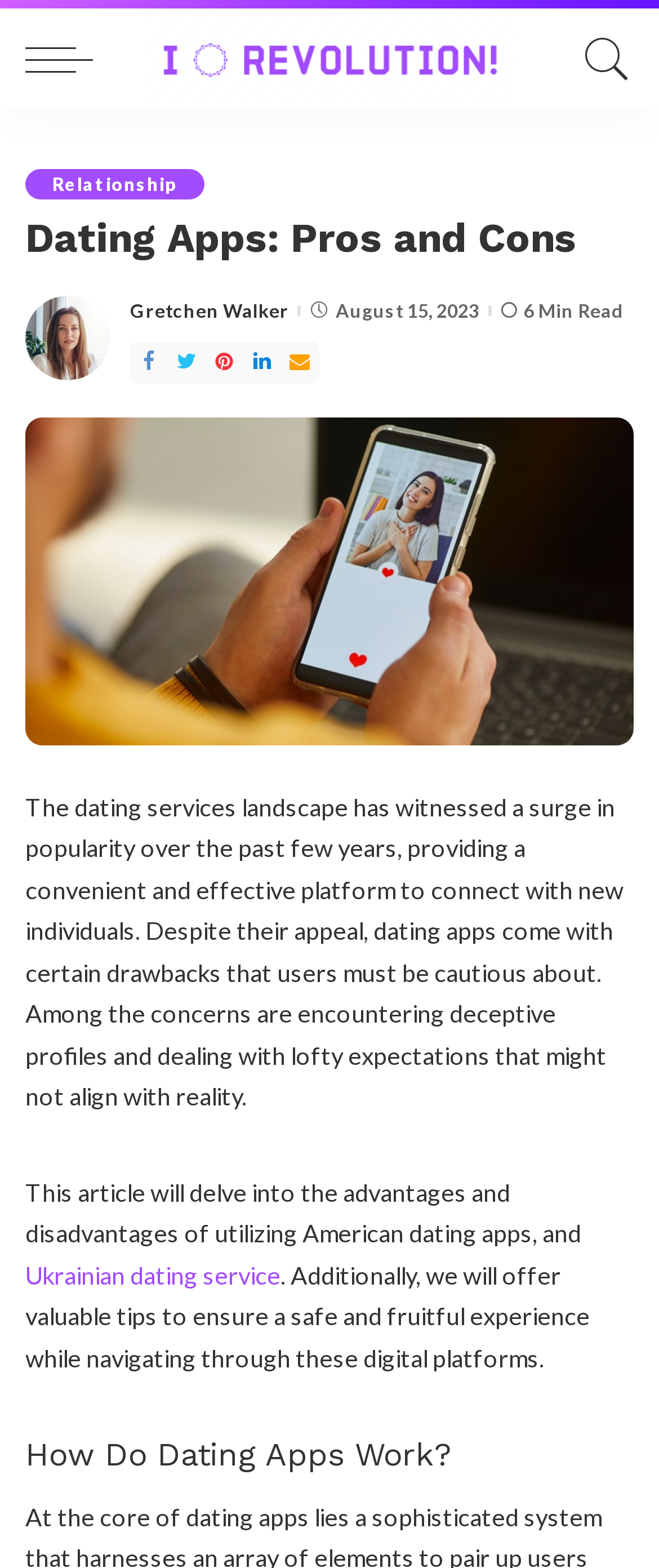Please identify the bounding box coordinates of the element's region that should be clicked to execute the following instruction: "Read the article by Gretchen Walker". The bounding box coordinates must be four float numbers between 0 and 1, i.e., [left, top, right, bottom].

[0.038, 0.188, 0.167, 0.242]